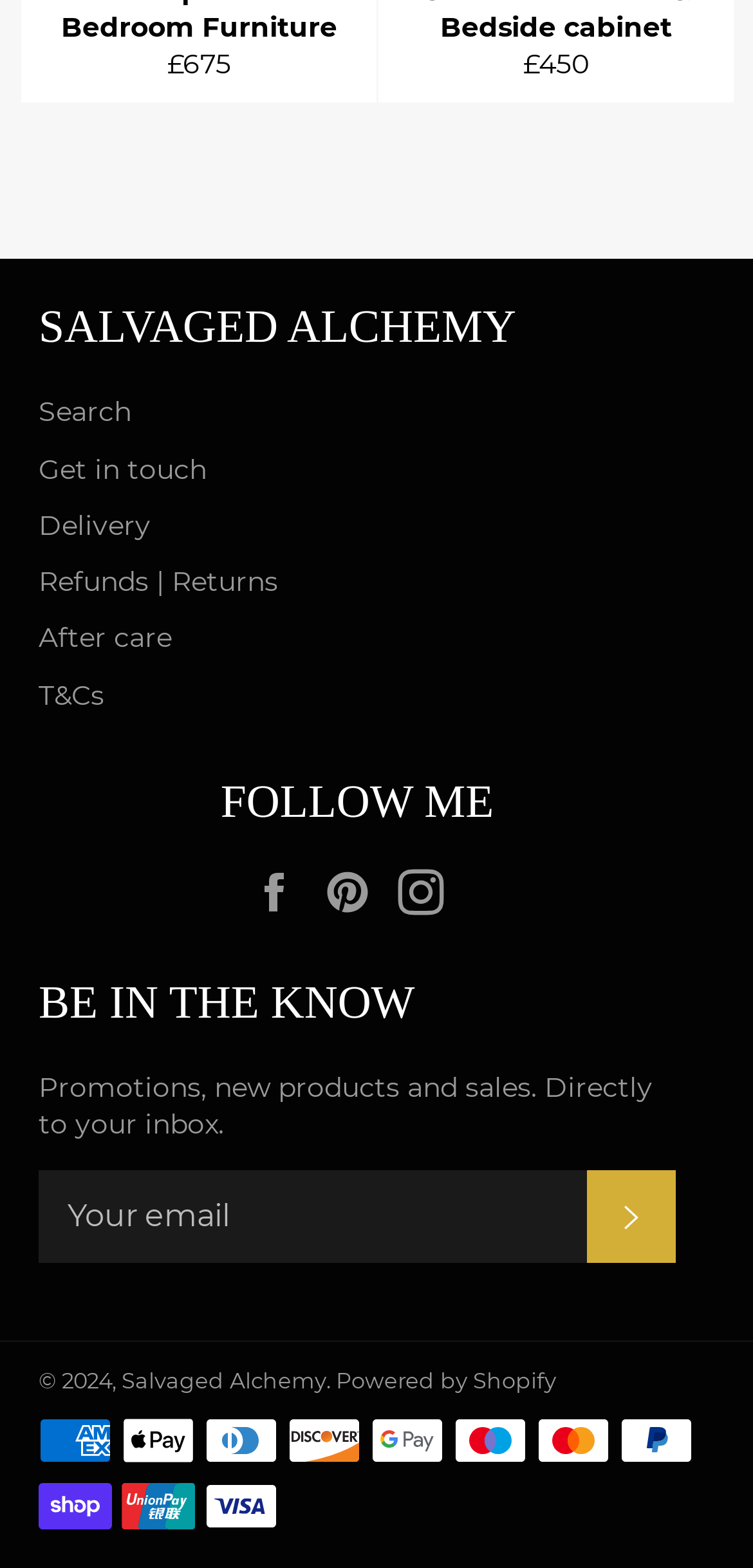Give a concise answer using one word or a phrase to the following question:
What payment methods are accepted?

Multiple payment methods